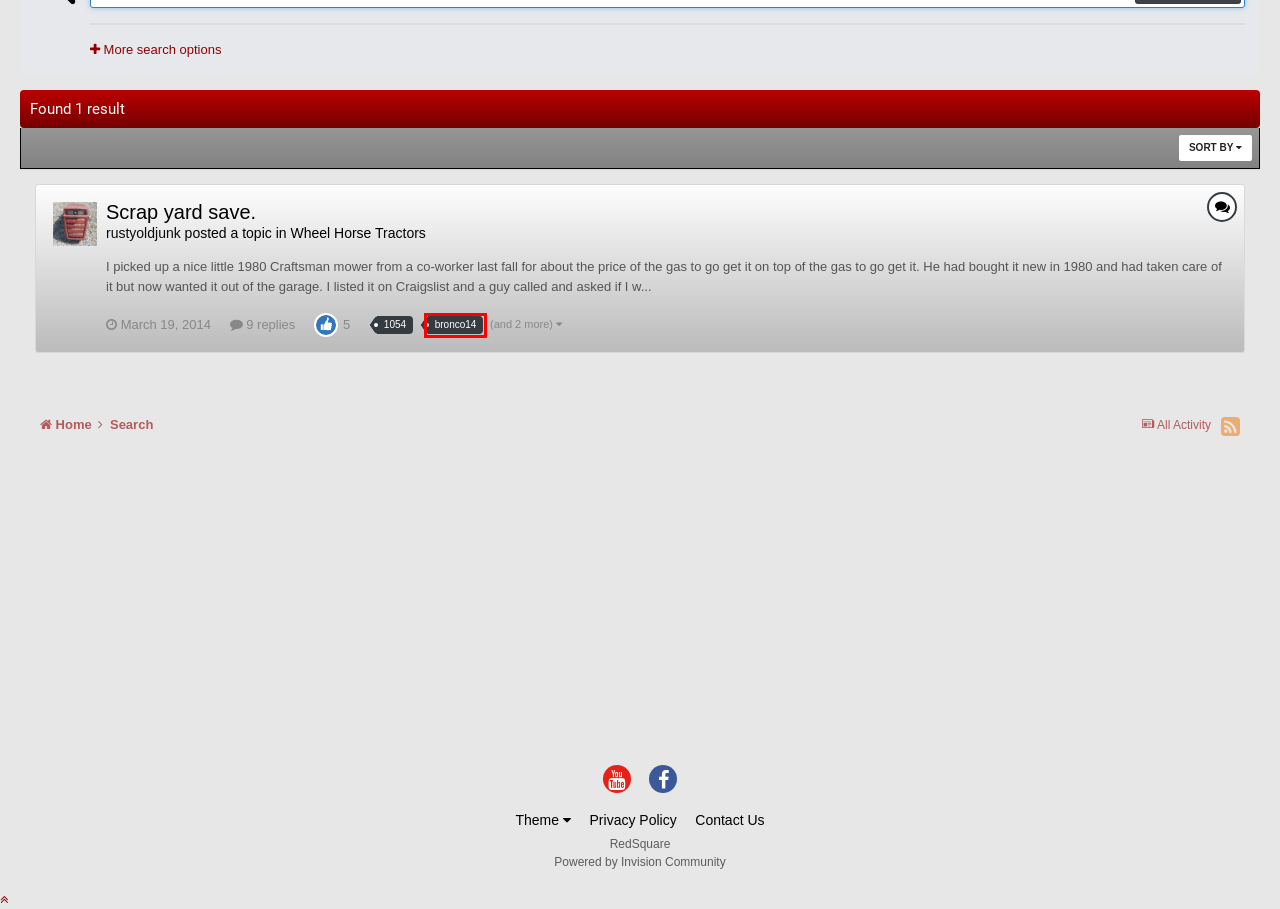You have received a screenshot of a webpage with a red bounding box indicating a UI element. Please determine the most fitting webpage description that matches the new webpage after clicking on the indicated element. The choices are:
A. The scalable creator and customer community platform - Invision Community
B. Scrap yard save. - Wheel Horse Tractors - RedSquare Wheel Horse Forum
C. Contact Us - RedSquare Wheel Horse Forum
D. Showing results for tags '1054'. - RedSquare Wheel Horse Forum
E. Advanced Search - RedSquare Wheel Horse Forum
F. Privacy Policy - RedSquare Wheel Horse Forum
G. Showing results for tags 'bronco14'. - RedSquare Wheel Horse Forum
H. Registration - RedSquare Wheel Horse Forum

G